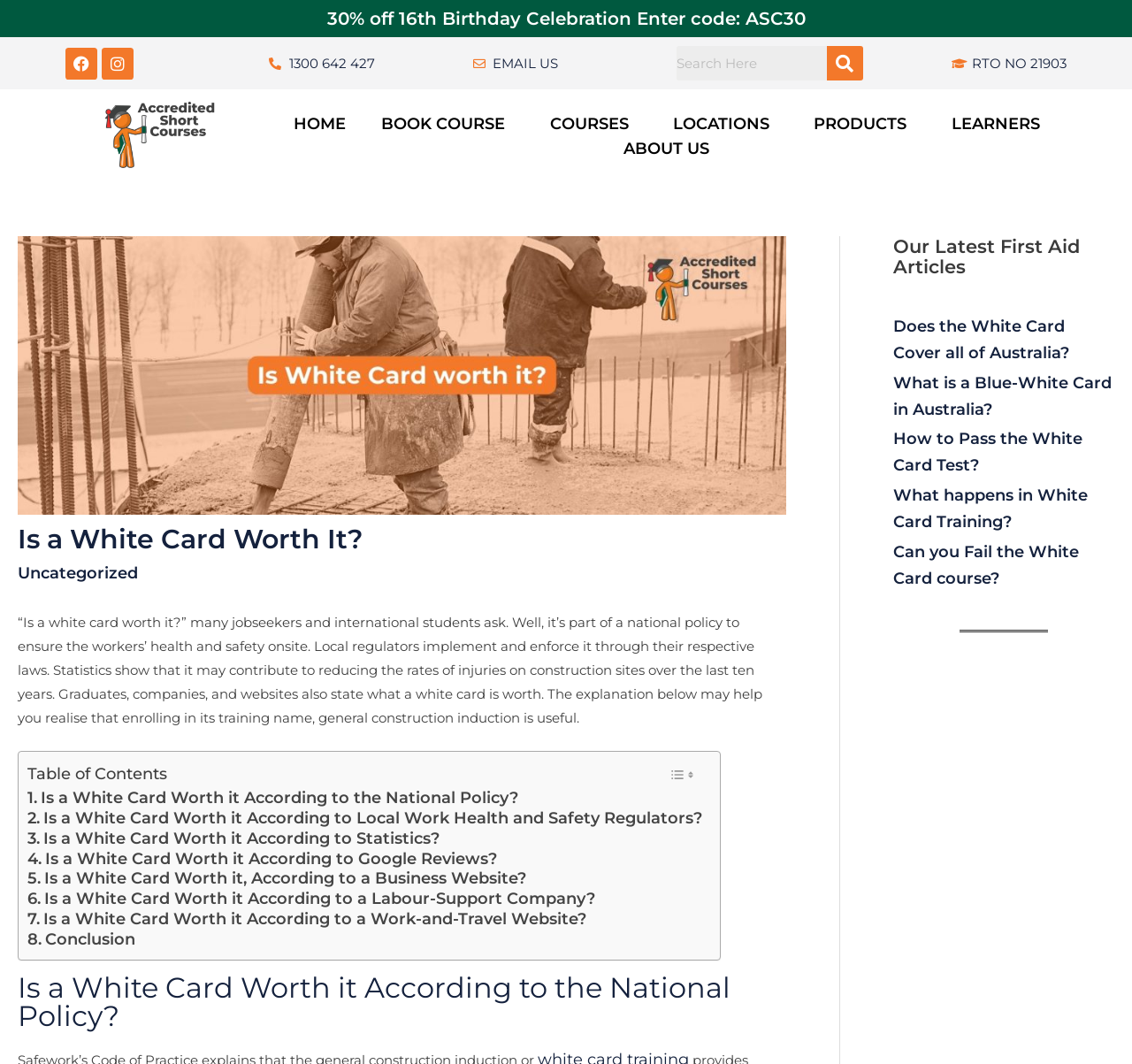Determine the bounding box coordinates of the section to be clicked to follow the instruction: "Search for a course". The coordinates should be given as four float numbers between 0 and 1, formatted as [left, top, right, bottom].

[0.598, 0.043, 0.762, 0.076]